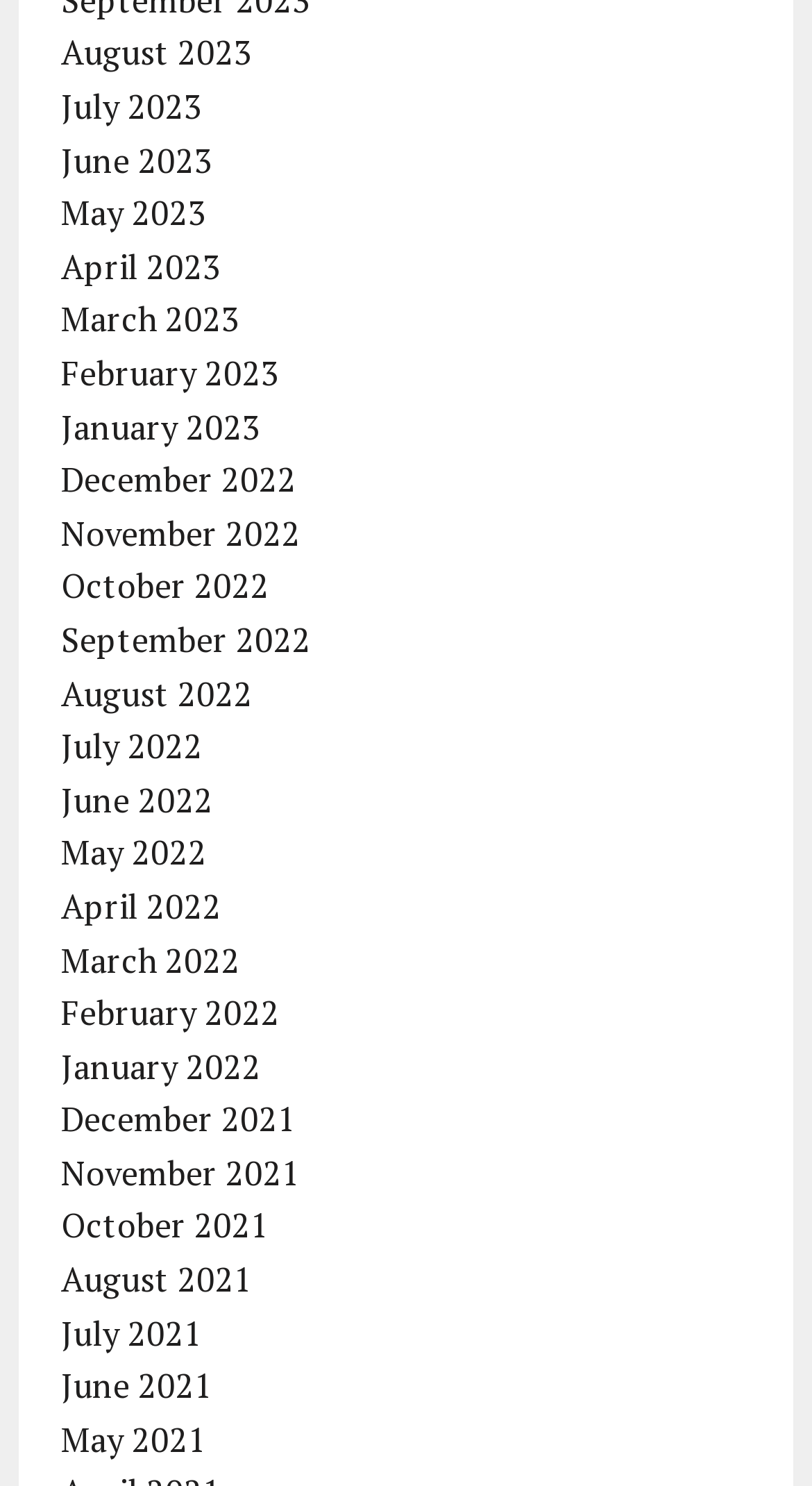Pinpoint the bounding box coordinates for the area that should be clicked to perform the following instruction: "browse June 2021".

[0.075, 0.917, 0.262, 0.948]